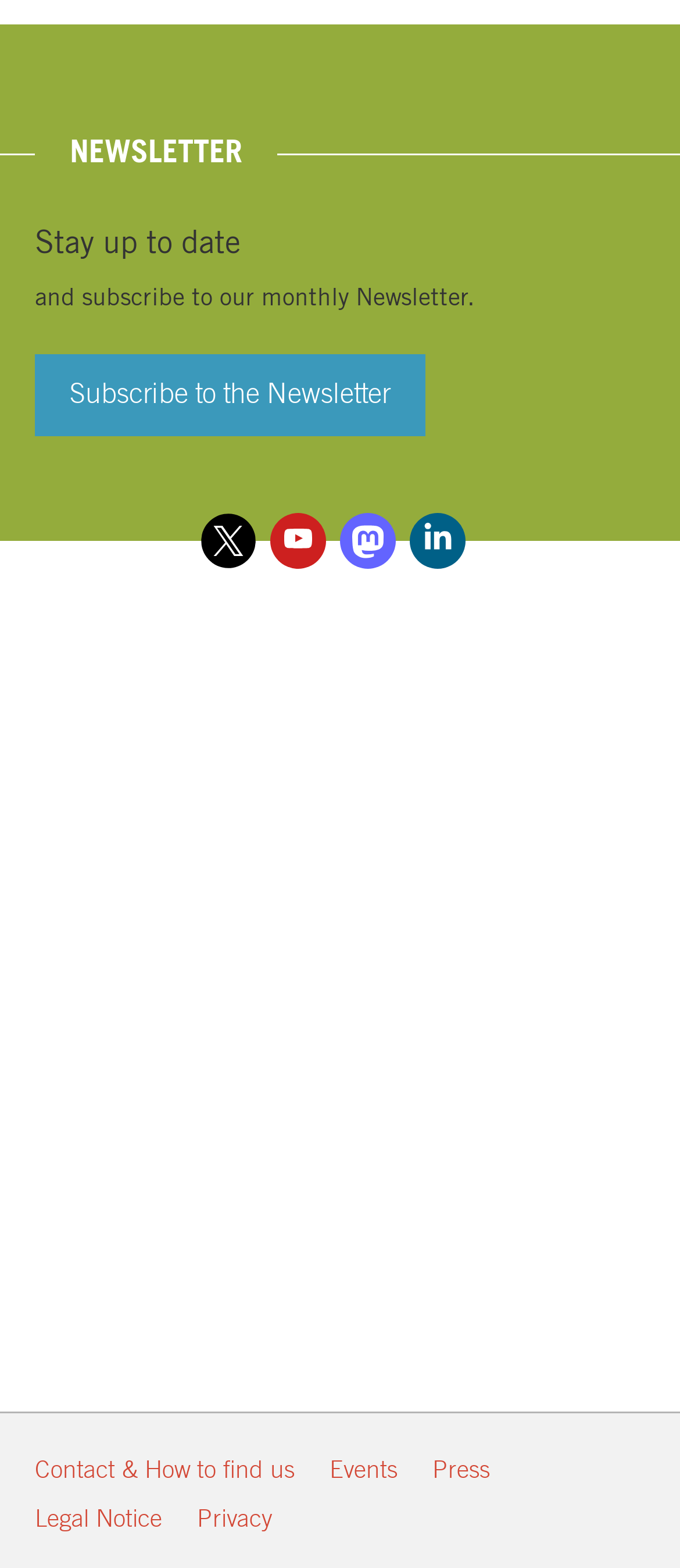Please find the bounding box coordinates of the element that needs to be clicked to perform the following instruction: "Visit Twitter". The bounding box coordinates should be four float numbers between 0 and 1, represented as [left, top, right, bottom].

[0.295, 0.327, 0.377, 0.363]